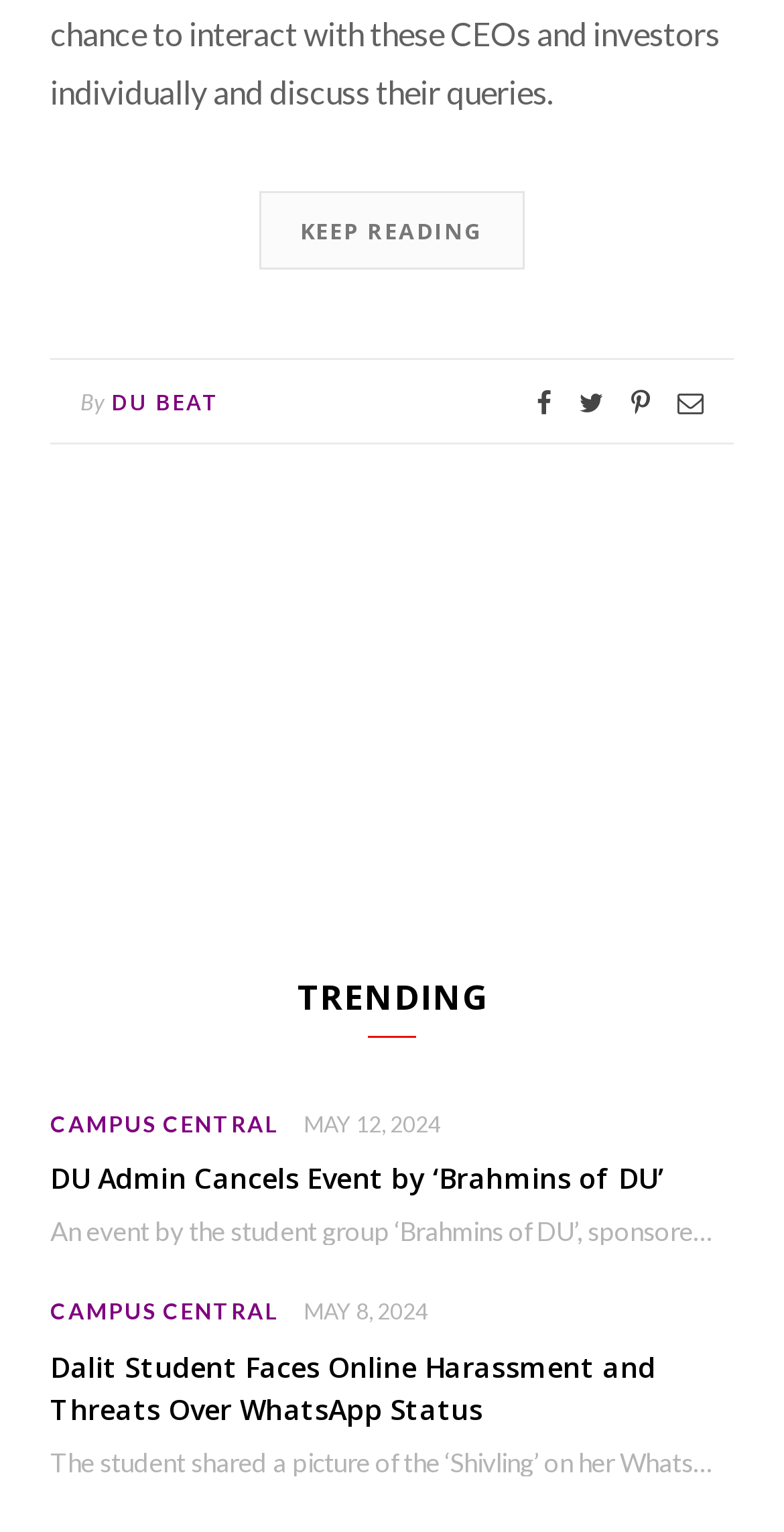Extract the bounding box for the UI element that matches this description: "title="Email"".

[0.864, 0.255, 0.897, 0.272]